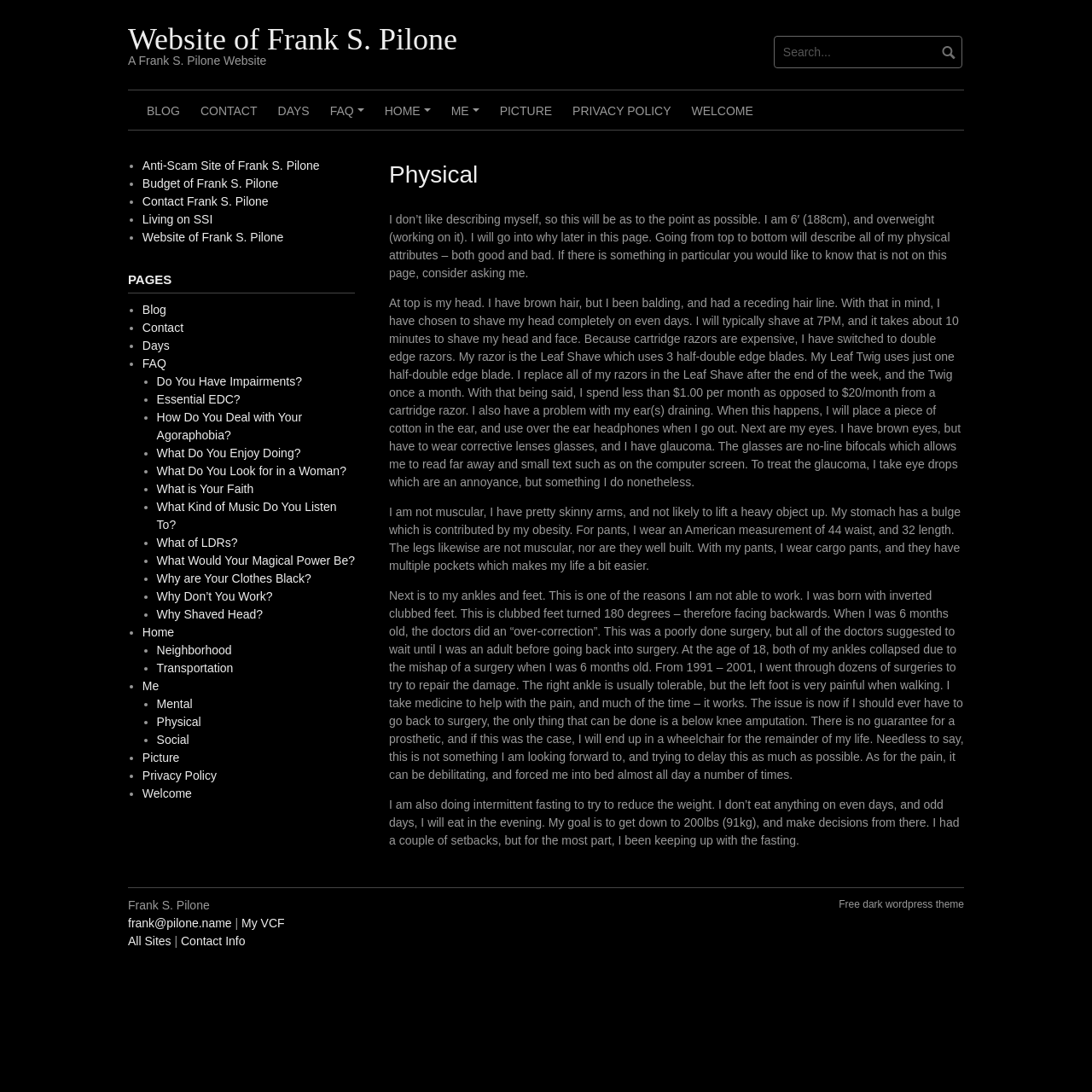What is the author's height?
Kindly offer a detailed explanation using the data available in the image.

The author's height is mentioned in the text as '6′ (188cm)' in the section describing their physical attributes.